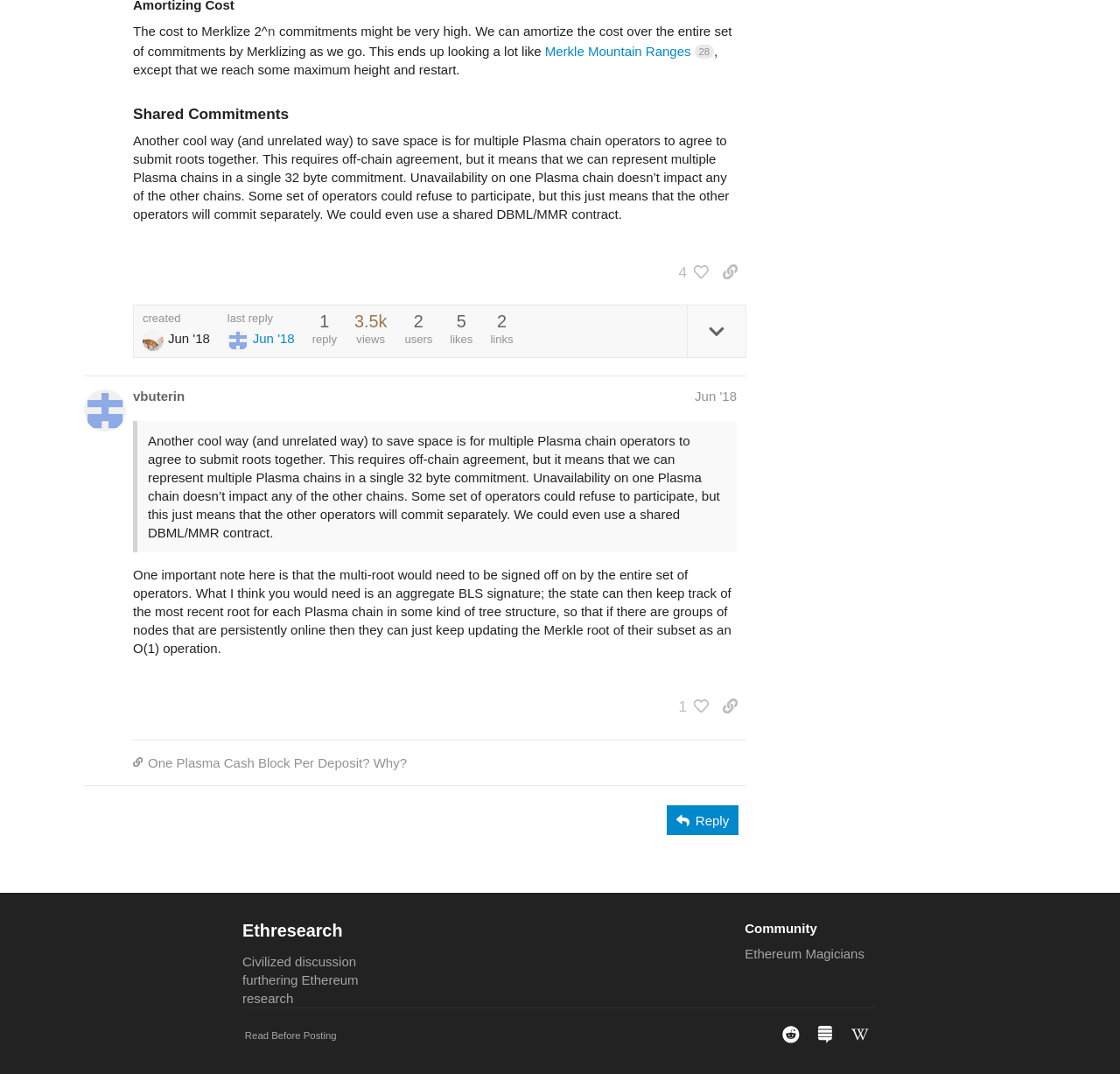Please locate the UI element described by "Reply" and provide its bounding box coordinates.

[0.596, 0.75, 0.659, 0.778]